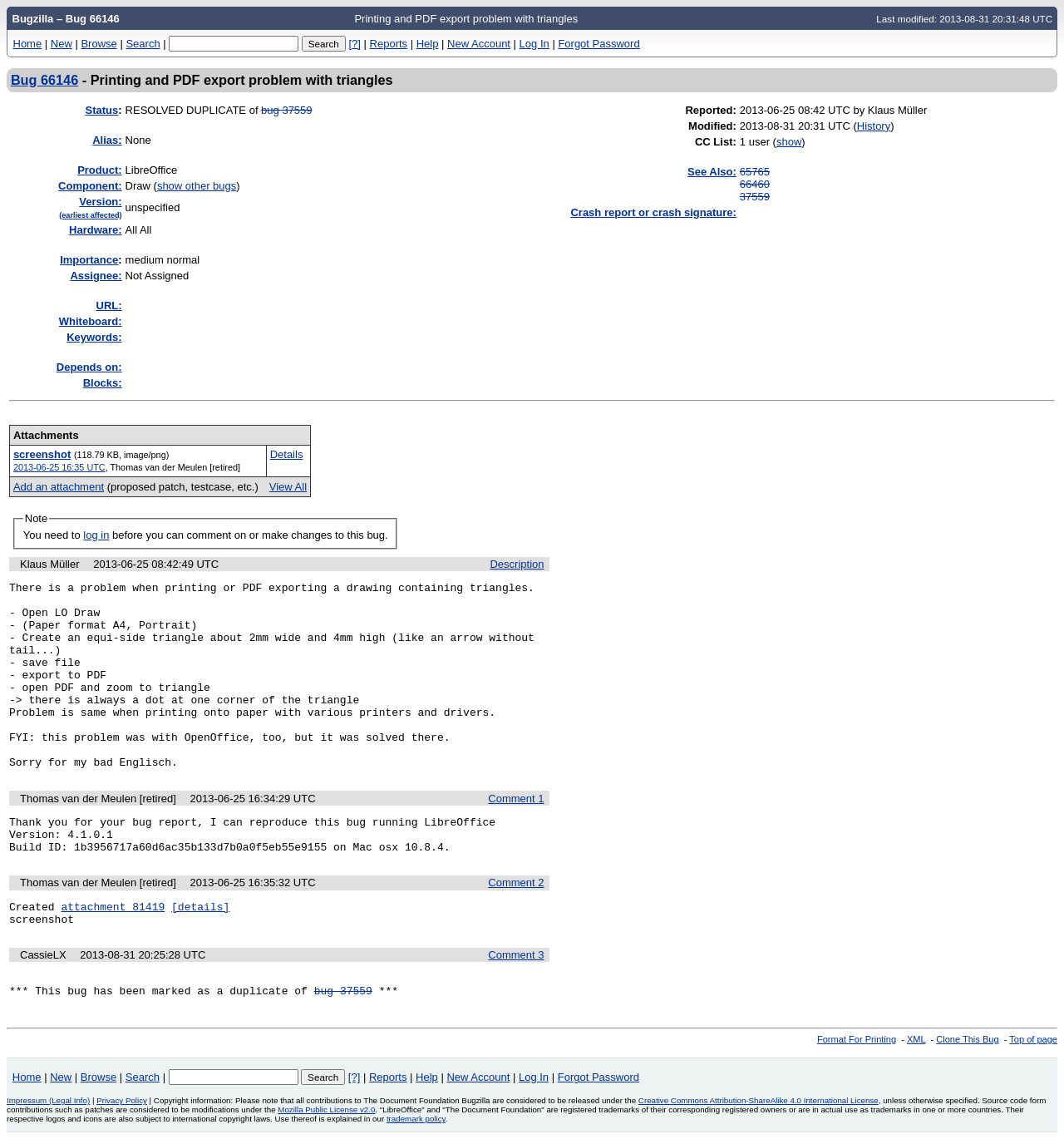Identify the bounding box for the UI element described as: "Add an attachment". The coordinates should be four float numbers between 0 and 1, i.e., [left, top, right, bottom].

[0.012, 0.422, 0.098, 0.433]